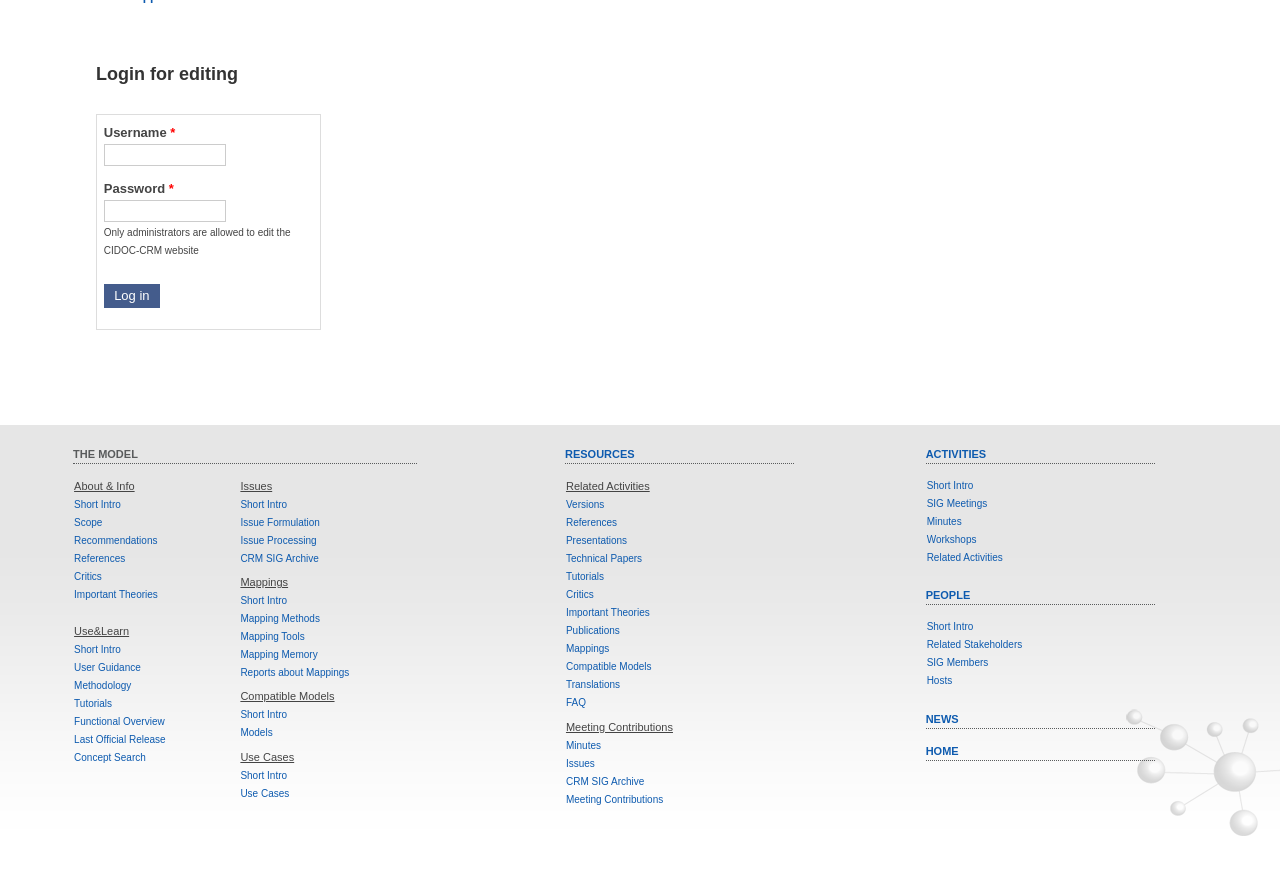Please locate the bounding box coordinates of the element that needs to be clicked to achieve the following instruction: "Read about the model". The coordinates should be four float numbers between 0 and 1, i.e., [left, top, right, bottom].

[0.057, 0.512, 0.108, 0.525]